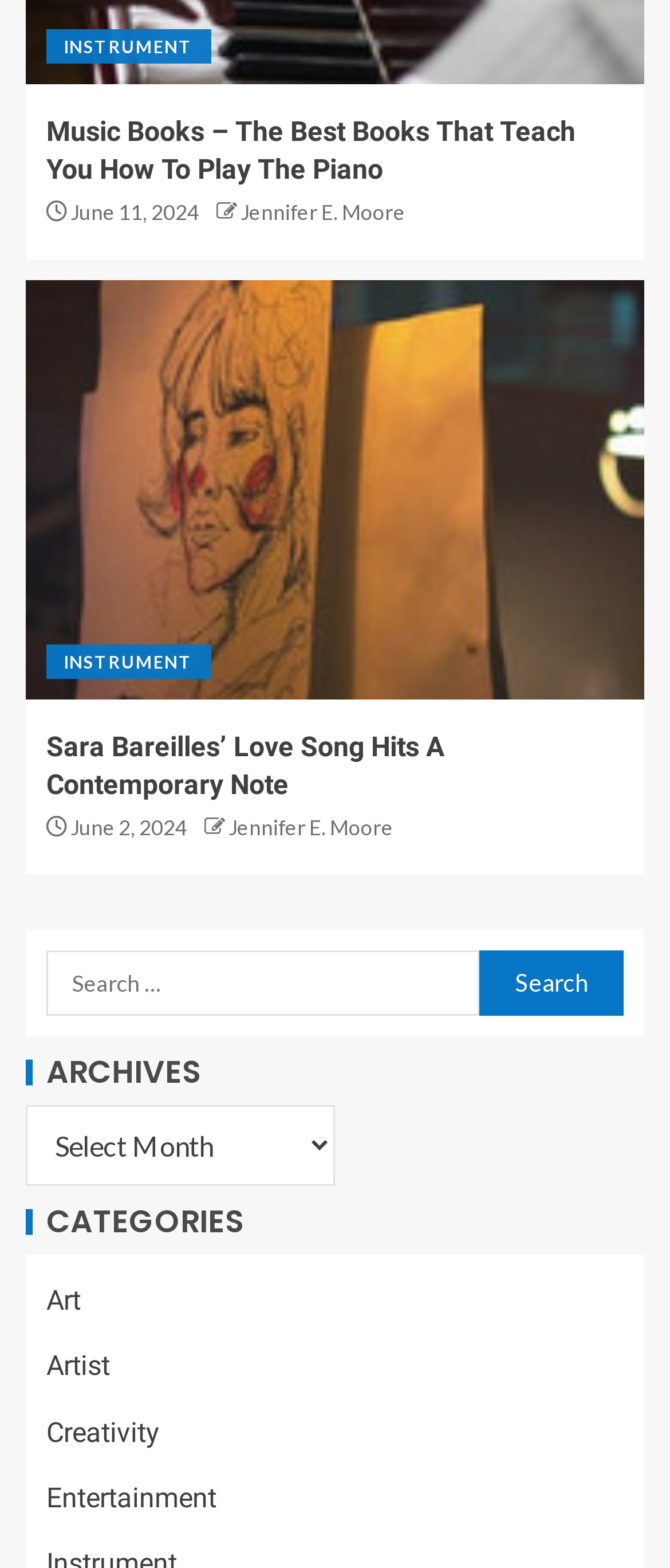Locate the bounding box coordinates of the clickable region to complete the following instruction: "select a category from the dropdown."

[0.038, 0.705, 0.5, 0.757]